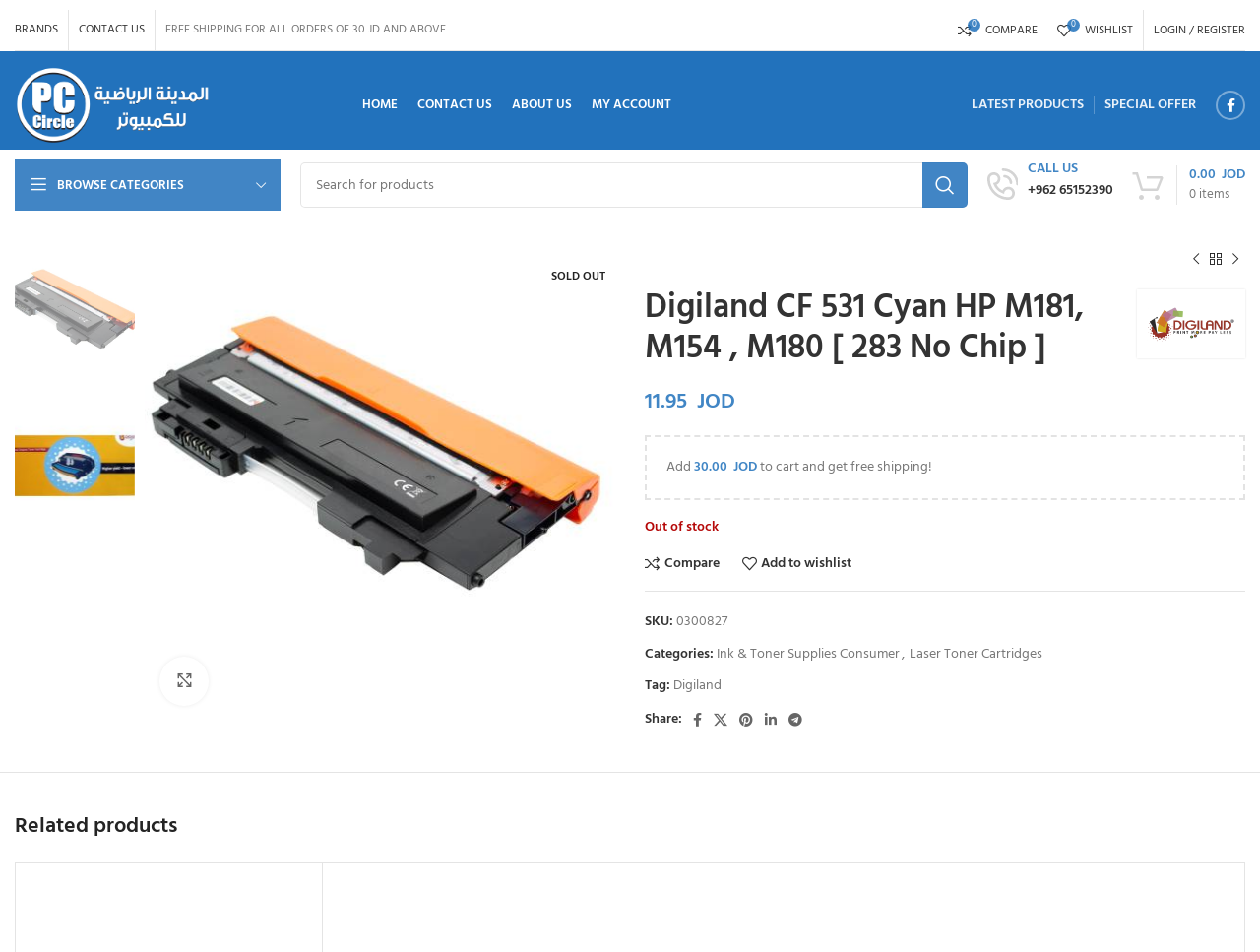Please locate the bounding box coordinates for the element that should be clicked to achieve the following instruction: "Search for products". Ensure the coordinates are given as four float numbers between 0 and 1, i.e., [left, top, right, bottom].

[0.238, 0.171, 0.768, 0.218]